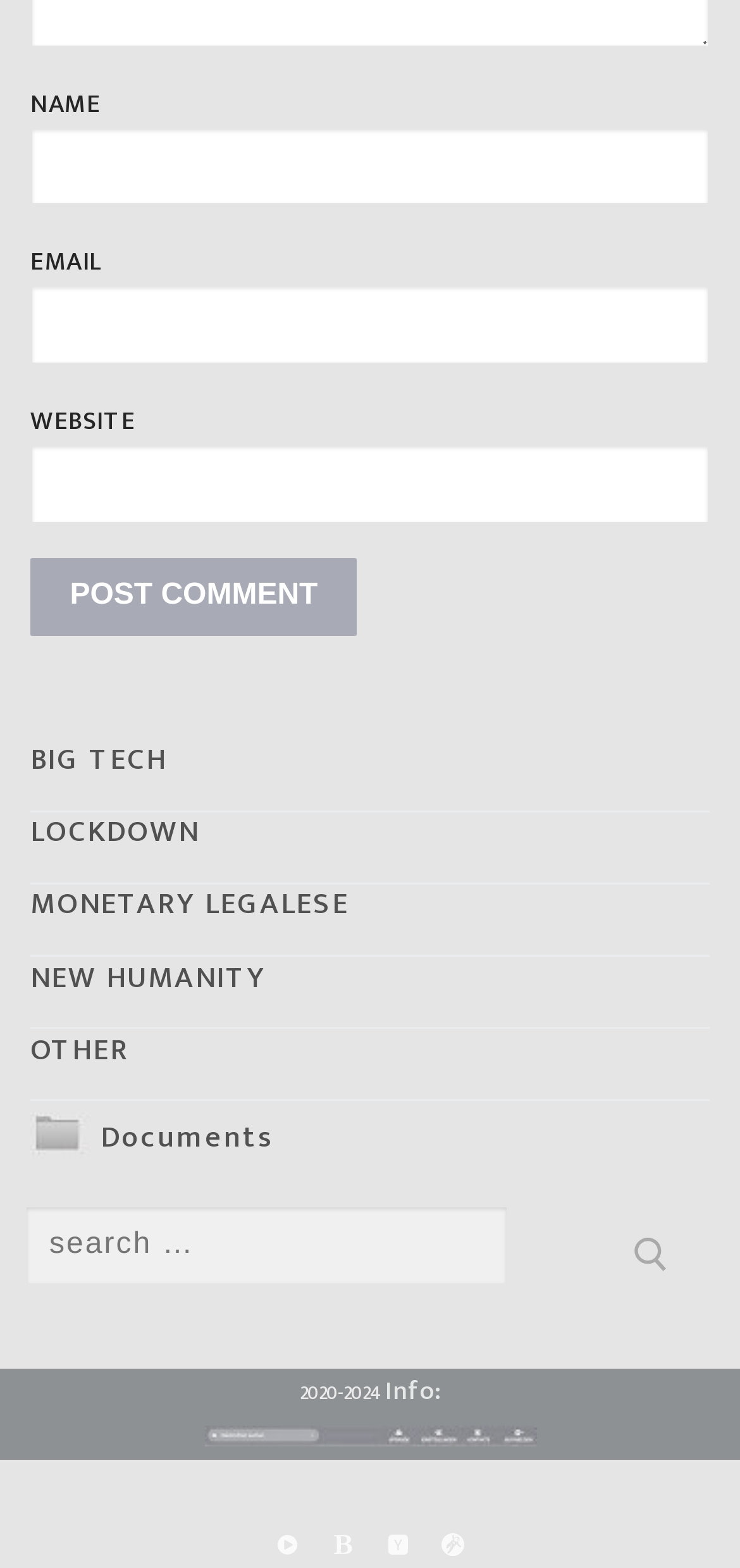How many links are there in the complementary section?
Please provide a single word or phrase as the answer based on the screenshot.

7